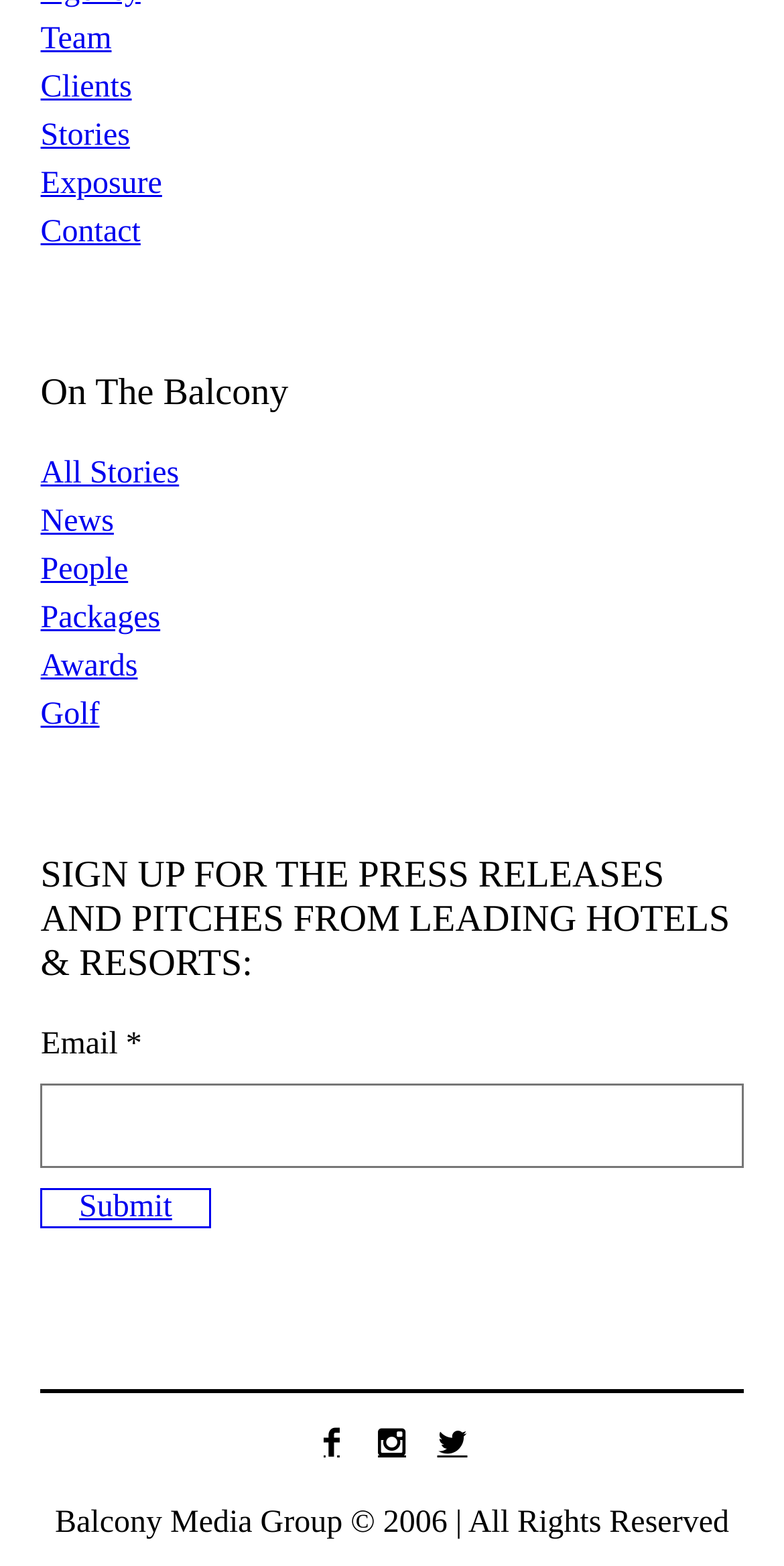Based on the element description: "All Stories", identify the bounding box coordinates for this UI element. The coordinates must be four float numbers between 0 and 1, listed as [left, top, right, bottom].

[0.052, 0.291, 0.228, 0.313]